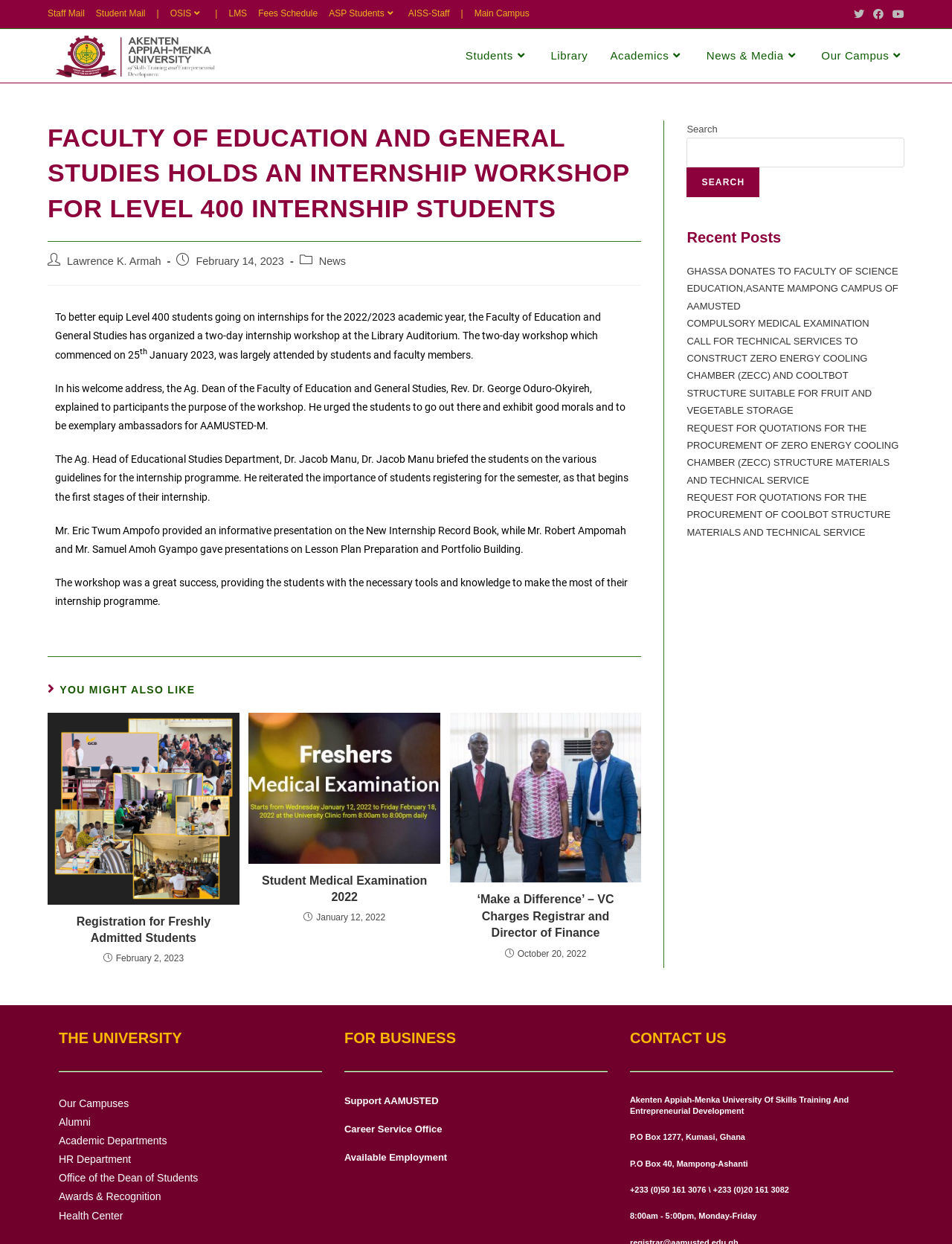Create a detailed narrative describing the layout and content of the webpage.

The webpage is about the Faculty of Education and General Studies at AAMUSTED-MAMPONG, with a focus on a recent internship workshop for Level 400 students. At the top of the page, there is a navigation menu with links to various sections, including Staff Mail, Student Mail, OSIS, LMS, and more. Below this menu, there is a section with social media links to Twitter, Facebook, and Youtube.

The main content of the page is divided into two columns. The left column contains the article about the internship workshop, which includes a heading, a brief description, and several paragraphs of text. The article also includes links to other news articles and a section titled "YOU MIGHT ALSO LIKE" with three related articles.

The right column is a sidebar with several sections, including a search bar, a list of recent posts, and a section about the university. The recent posts section lists several article titles with links to the full articles. The university section has a heading and a few links to other pages, including Our Campuses and Alumni.

At the bottom of the page, there is a footer section with a horizontal separator and a few more links to other pages.